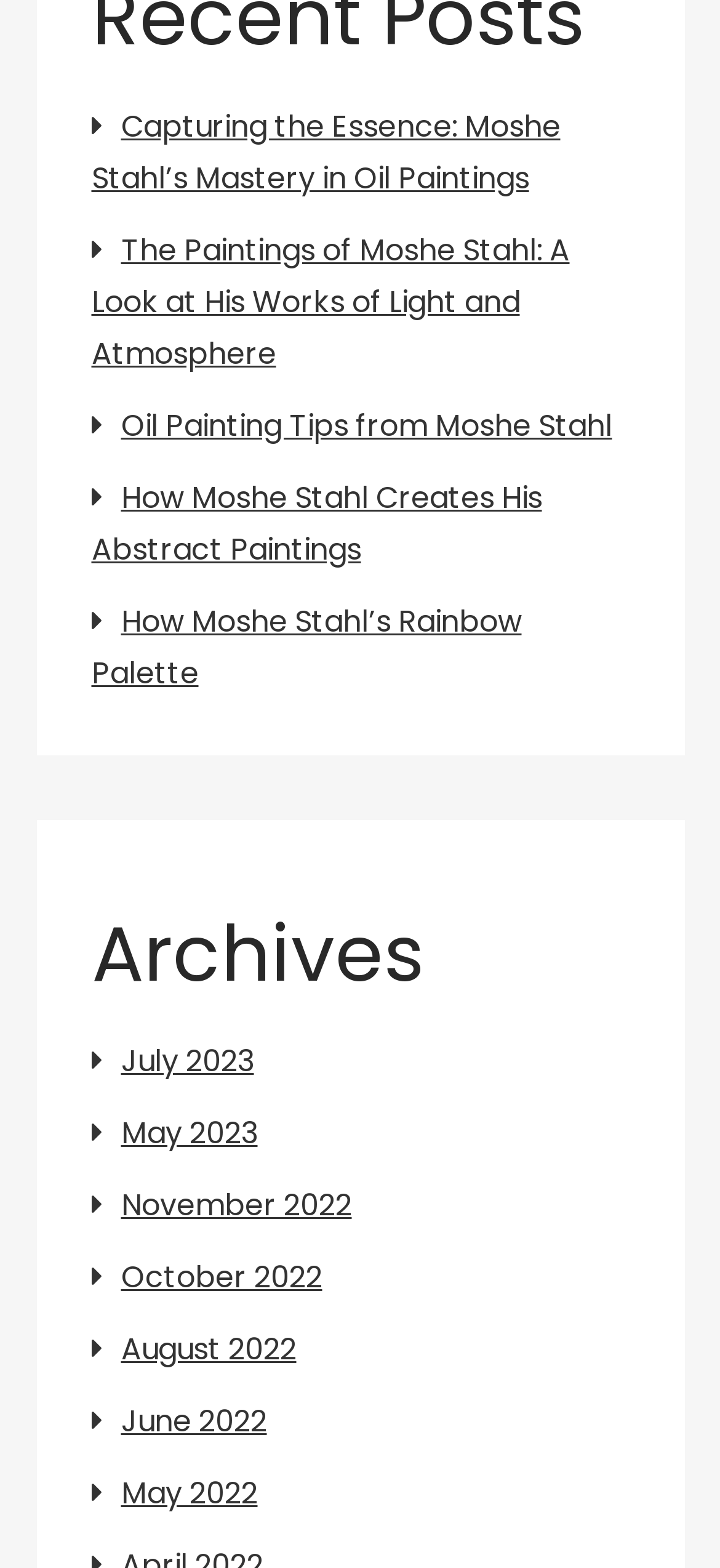Please locate the bounding box coordinates of the region I need to click to follow this instruction: "Read about Moshe Stahl’s Mastery in Oil Paintings".

[0.127, 0.067, 0.778, 0.127]